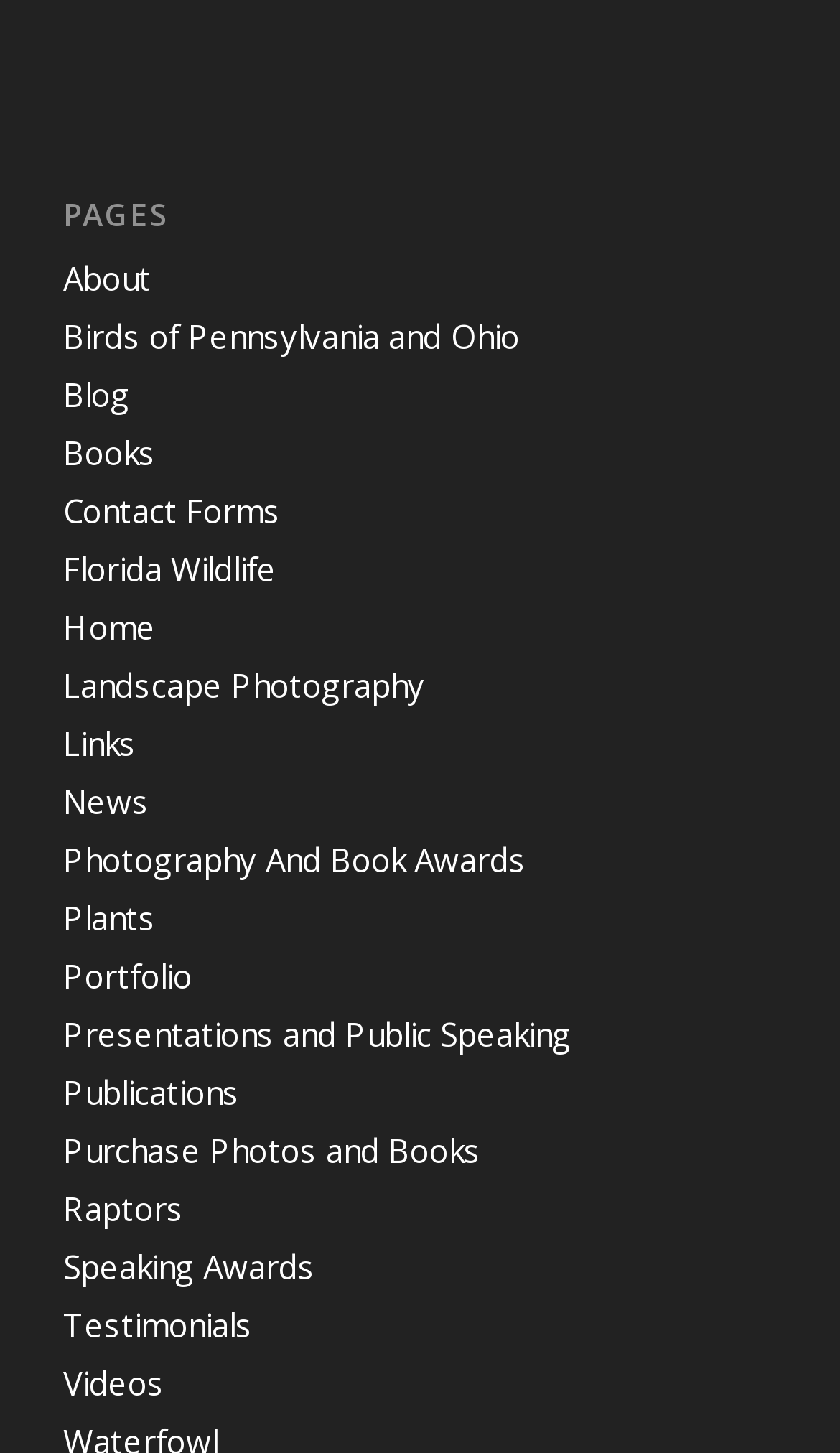Point out the bounding box coordinates of the section to click in order to follow this instruction: "check Testimonials".

[0.075, 0.897, 0.301, 0.926]